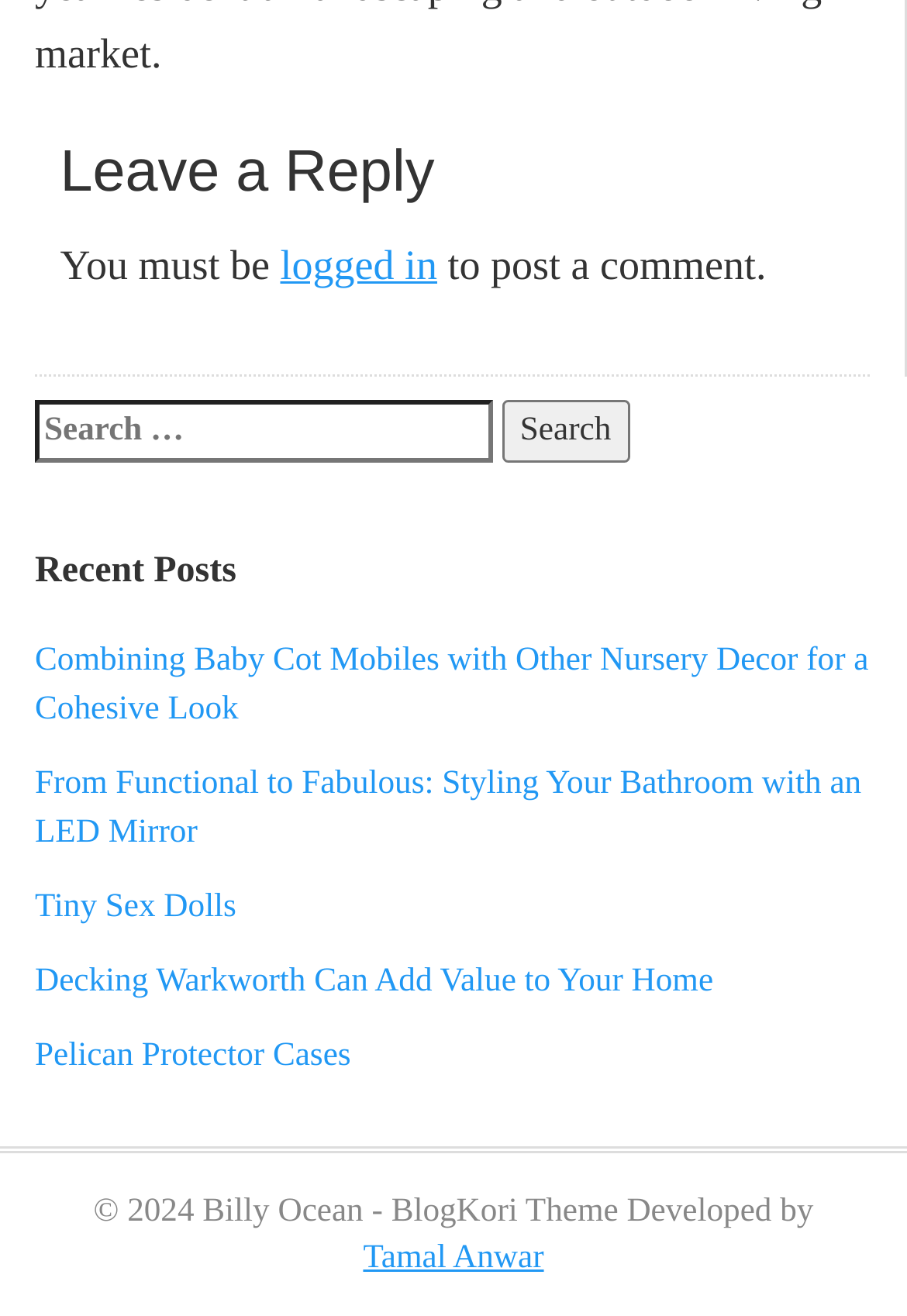Determine the bounding box for the described HTML element: "Meet Our Team". Ensure the coordinates are four float numbers between 0 and 1 in the format [left, top, right, bottom].

None